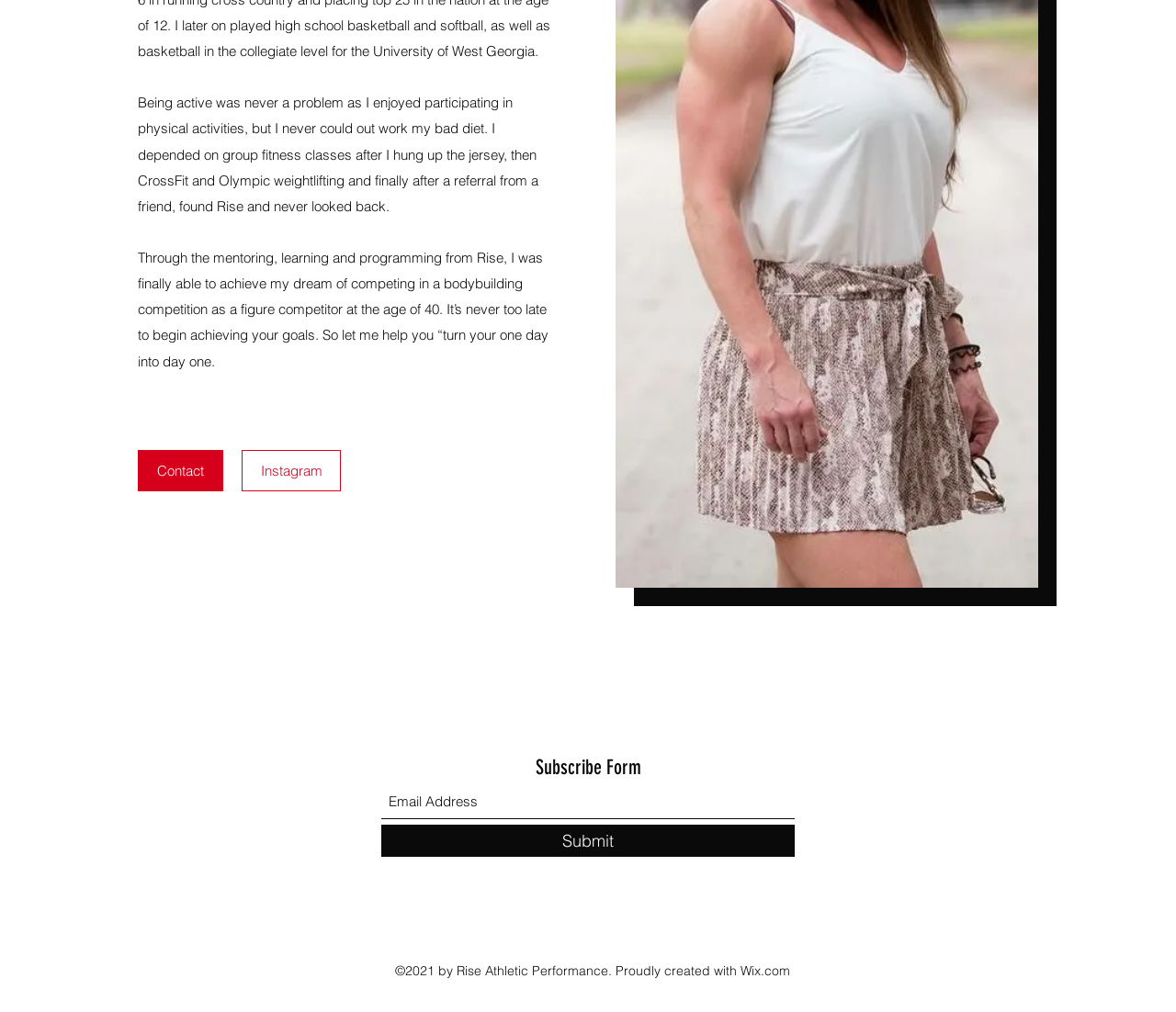Using the provided element description: "aria-label="Email Address" name="email" placeholder="Email Address"", determine the bounding box coordinates of the corresponding UI element in the screenshot.

[0.324, 0.777, 0.676, 0.809]